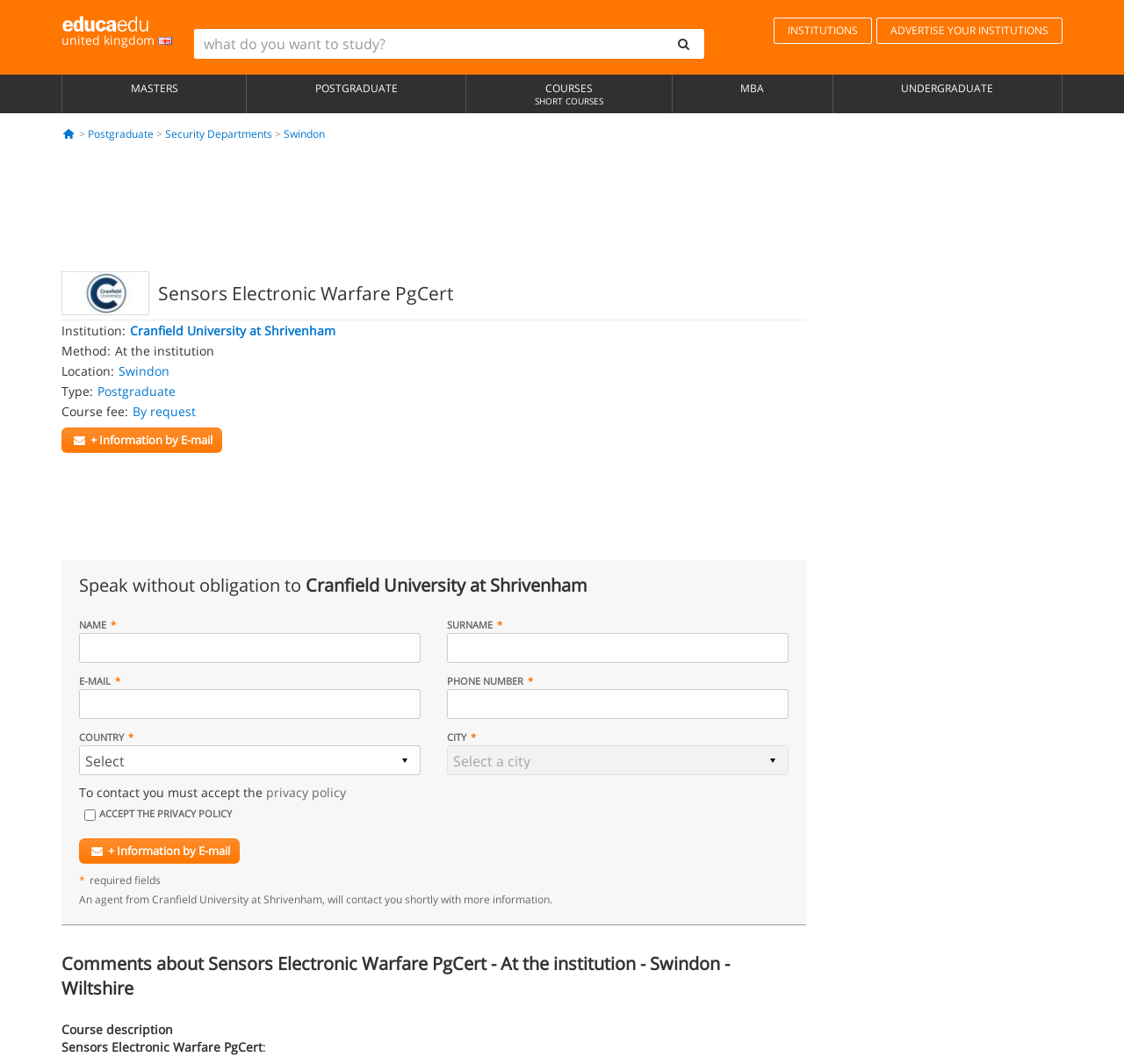How can I request more information about the Sensors Electronic Warfare PgCert course?
Please respond to the question with a detailed and well-explained answer.

The answer can be found by looking at the buttons on the webpage, where there is a button labeled 'Information by E-mail' that can be clicked to request more information about the course.